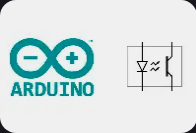Describe all the elements in the image with great detail.

The image prominently features the iconic Arduino logo, characterized by its infinite symbol intertwined with a plus and minus sign, representing connectivity and electronics. Next to the logo is a schematic depiction of a circuit component, likely illustrating the connection of a diode in an electronic circuit. This visual exemplifies essential concepts in electronics, particularly relevant for projects involving Arduino, such as controlling outputs or managing electrical signals within circuits. The combination of the logo and the schematic highlights the relationship between Arduino programming and practical electronic applications, making it a resourceful guide for enthusiasts and learners in the field of electronics.